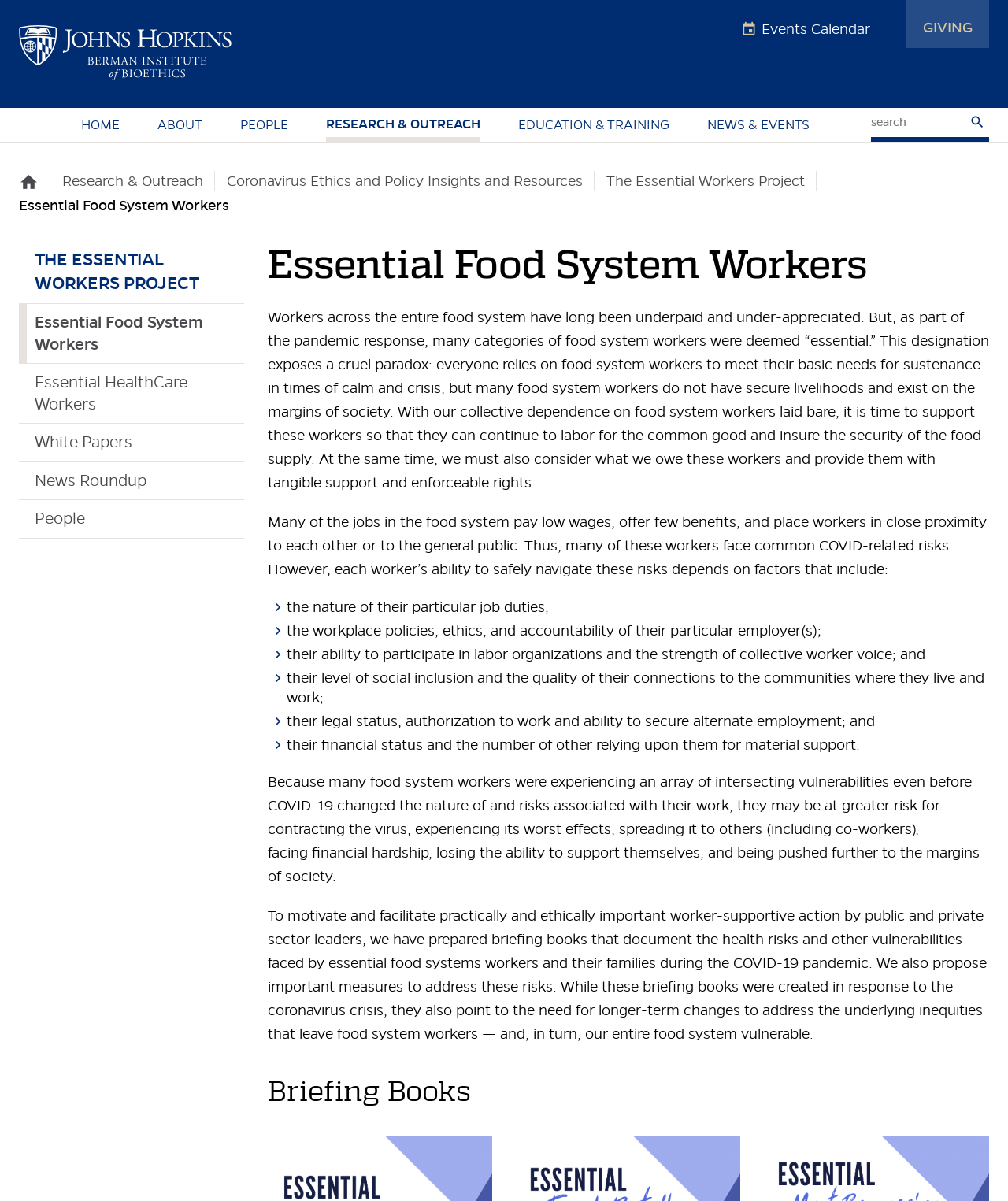What is the purpose of the briefing books?
Please respond to the question with a detailed and well-explained answer.

The briefing books are prepared to motivate and facilitate practically and ethically important worker-supportive action by public and private sector leaders. They document the health risks and other vulnerabilities faced by essential food systems workers and their families during the COVID-19 pandemic and propose important measures to address these risks.